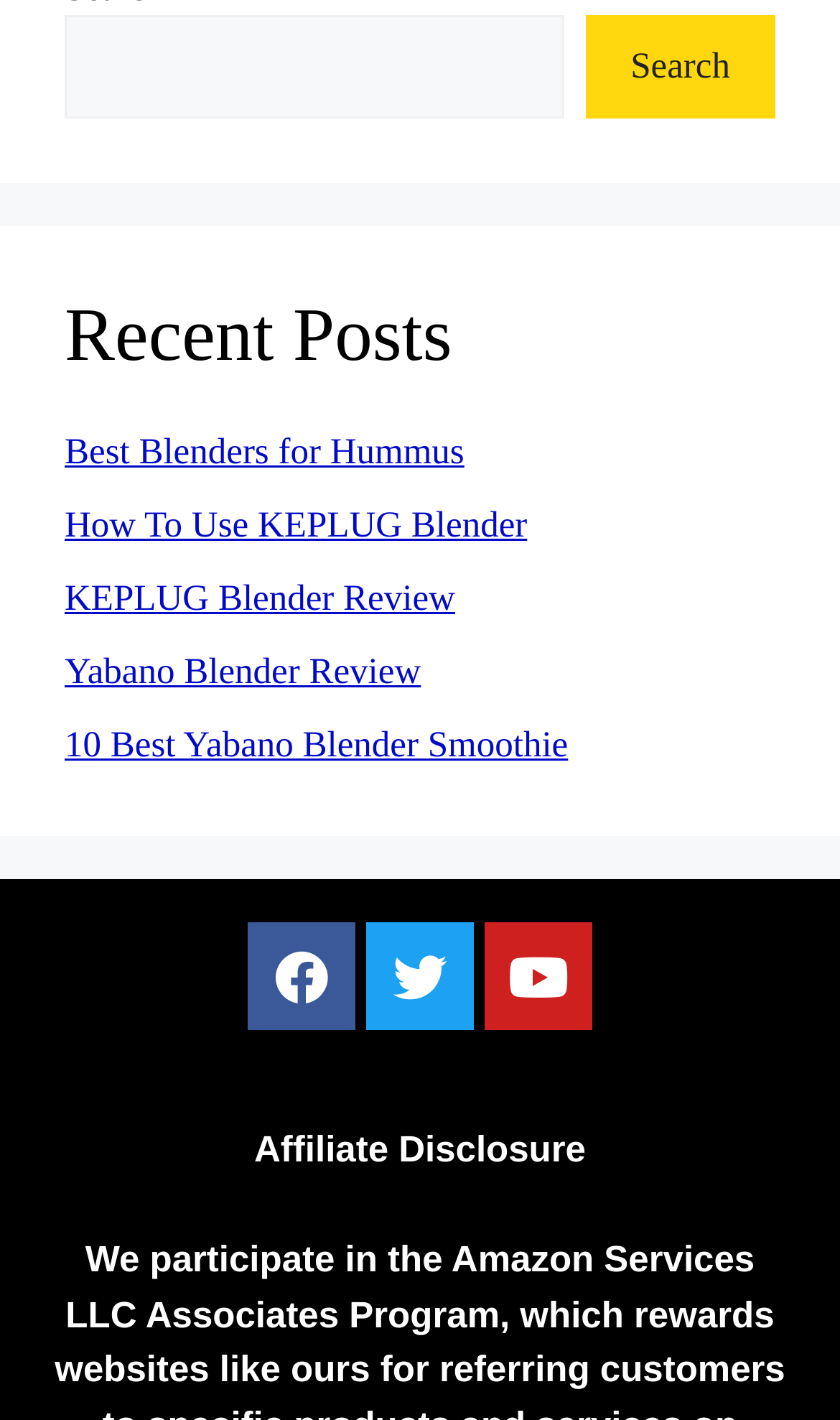Show the bounding box coordinates for the HTML element as described: "How To Use KEPLUG Blender".

[0.077, 0.355, 0.628, 0.383]